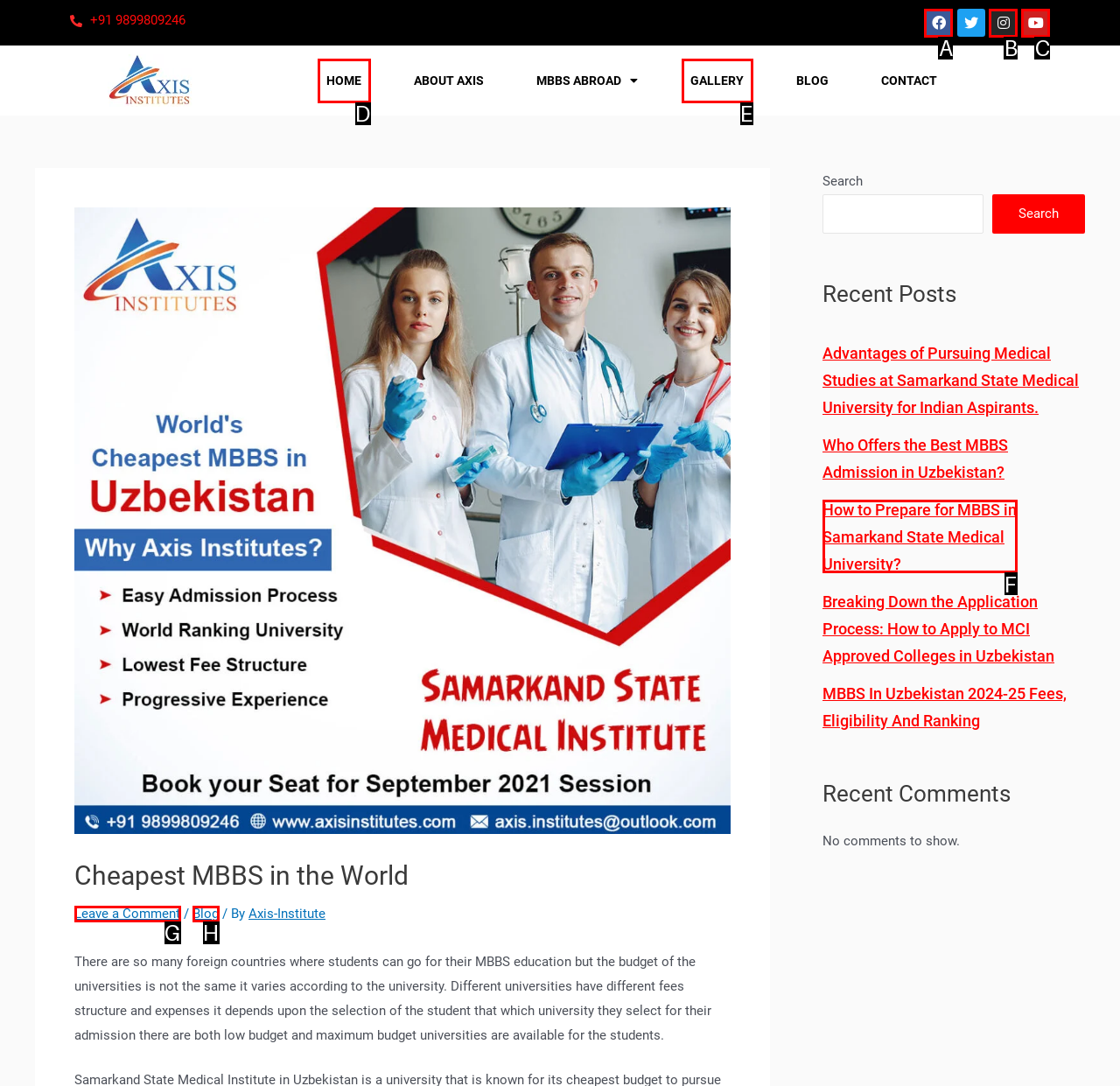Identify the UI element that corresponds to this description: GALLERY
Respond with the letter of the correct option.

E